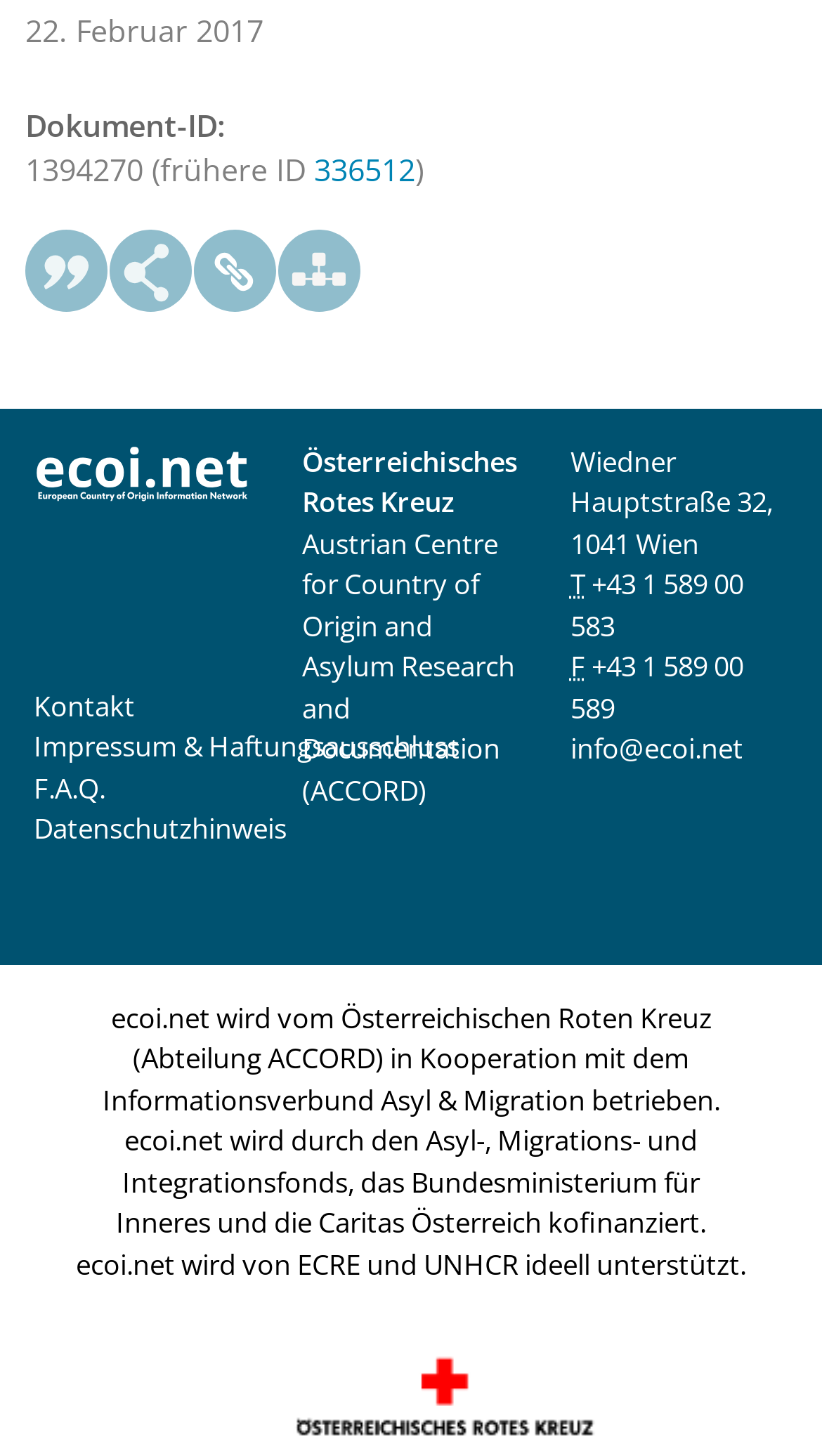Identify the bounding box coordinates of the HTML element based on this description: "parent_node: ecoi.net-Beschreibung: title="Teilen"".

[0.133, 0.158, 0.236, 0.216]